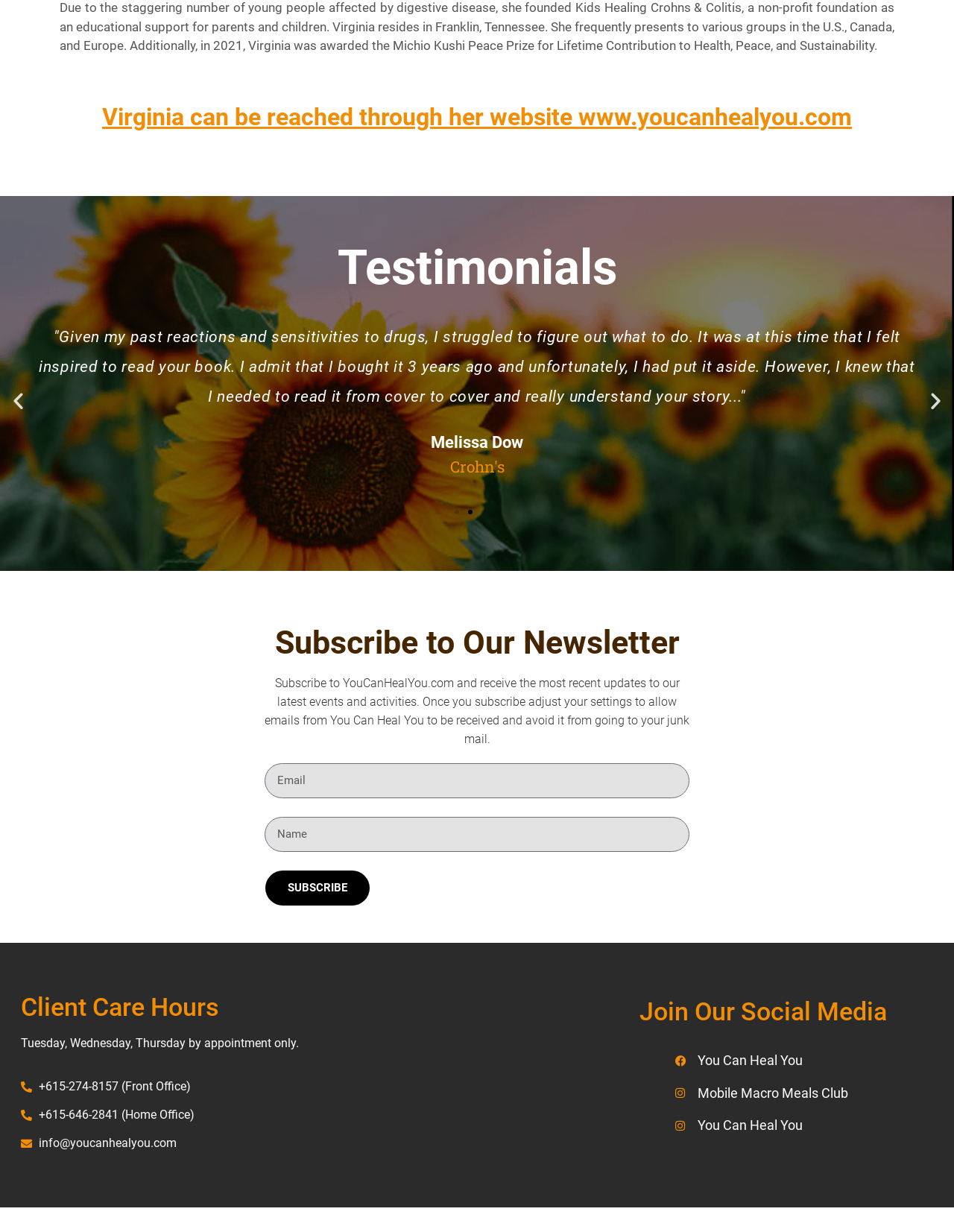Find the bounding box coordinates of the element to click in order to complete this instruction: "Join You Can Heal You on social media". The bounding box coordinates must be four float numbers between 0 and 1, denoted as [left, top, right, bottom].

[0.707, 0.853, 0.973, 0.869]